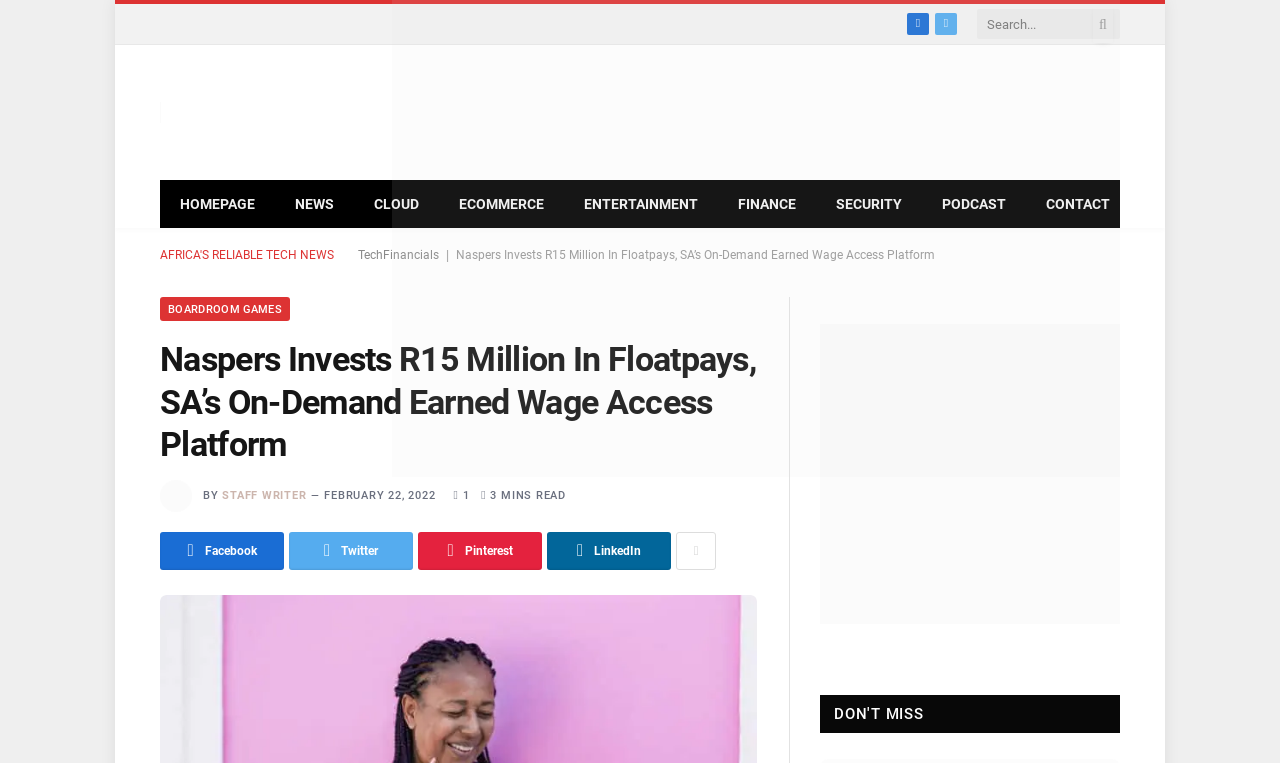Please determine the bounding box coordinates for the element that should be clicked to follow these instructions: "Go to homepage".

[0.125, 0.237, 0.215, 0.298]